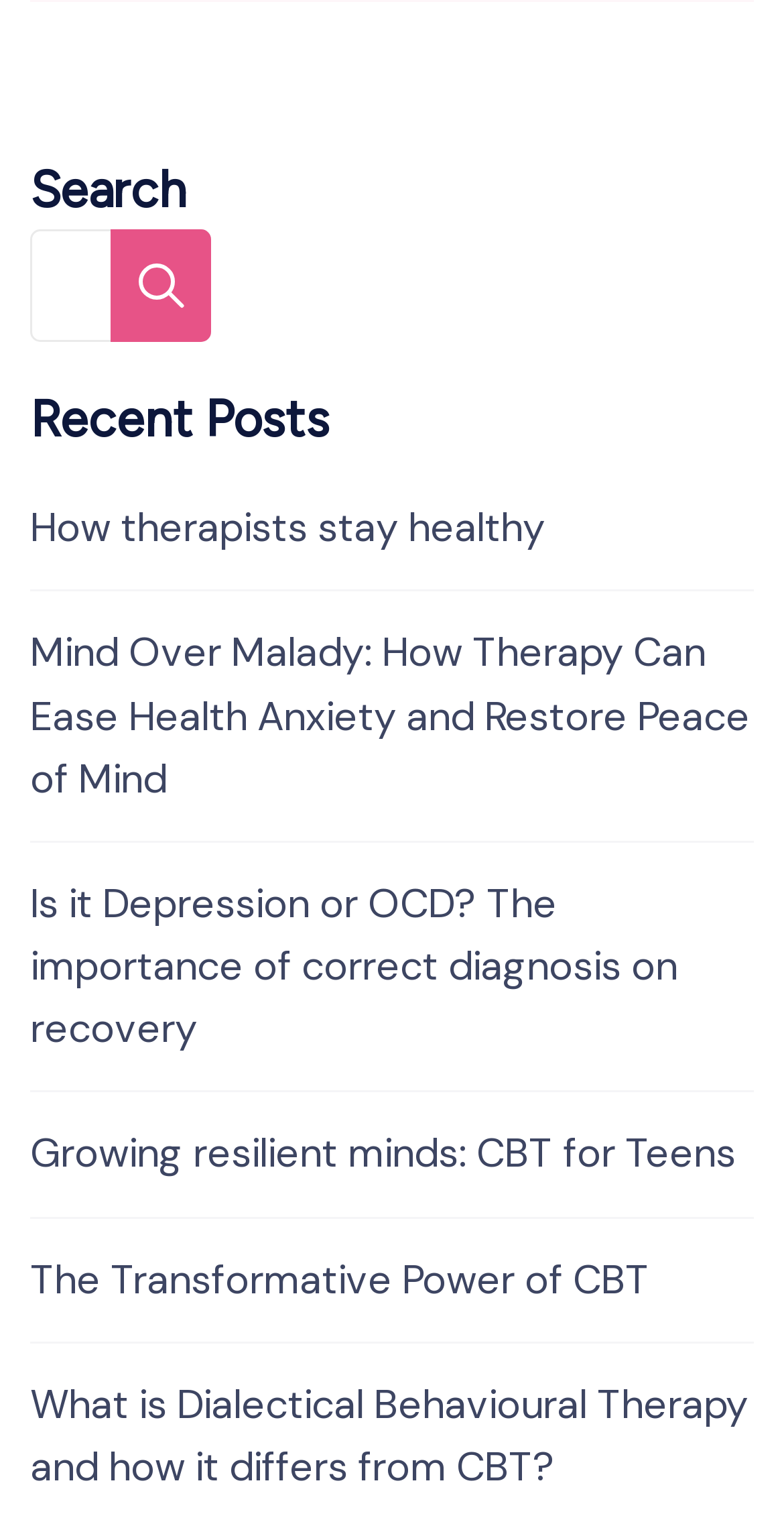Can you provide the bounding box coordinates for the element that should be clicked to implement the instruction: "Reply to the comment by How will a Trump presidency effect seniors?"?

None